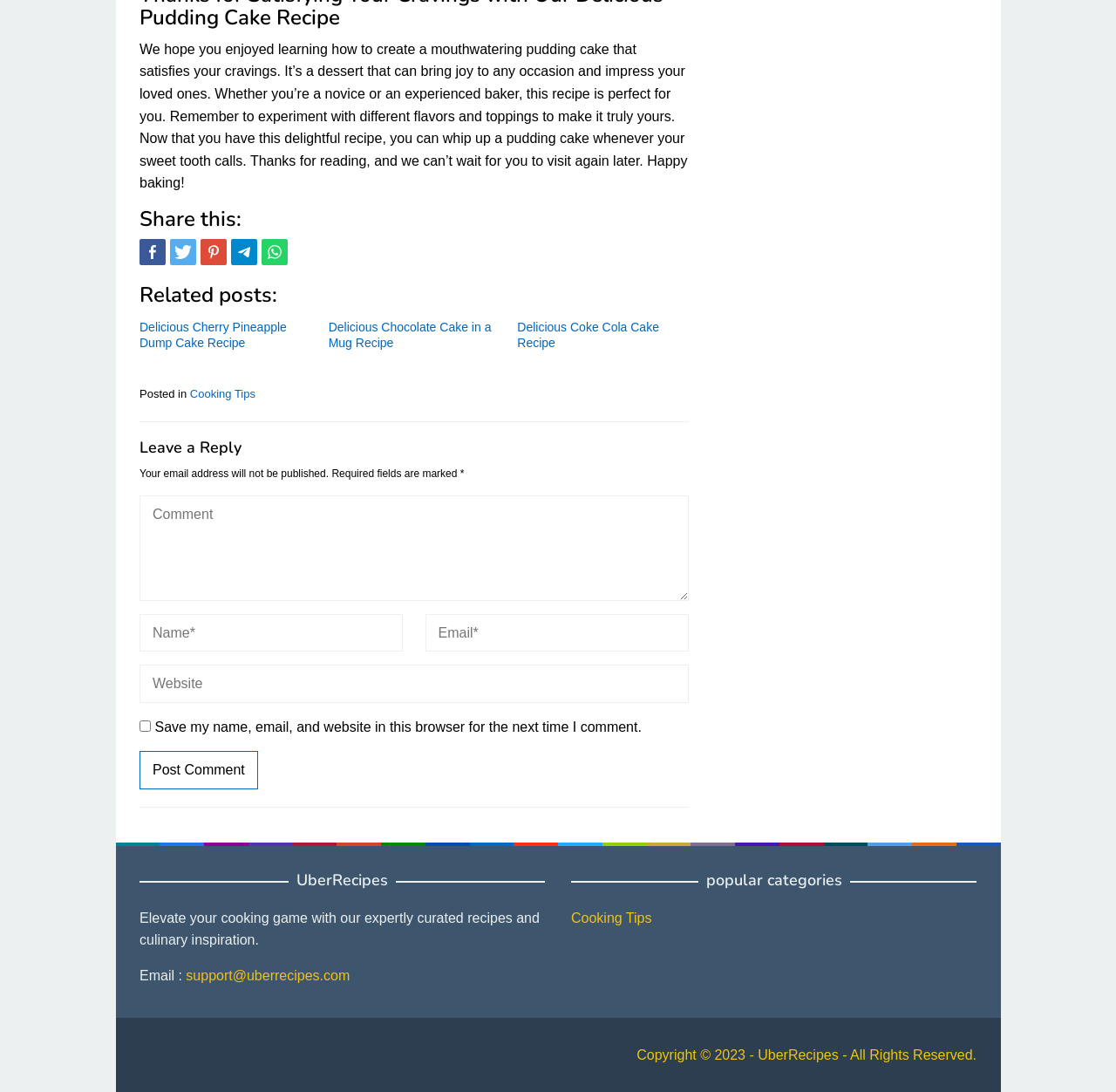Identify the bounding box of the HTML element described as: "name="url" placeholder="Website"".

[0.125, 0.609, 0.617, 0.644]